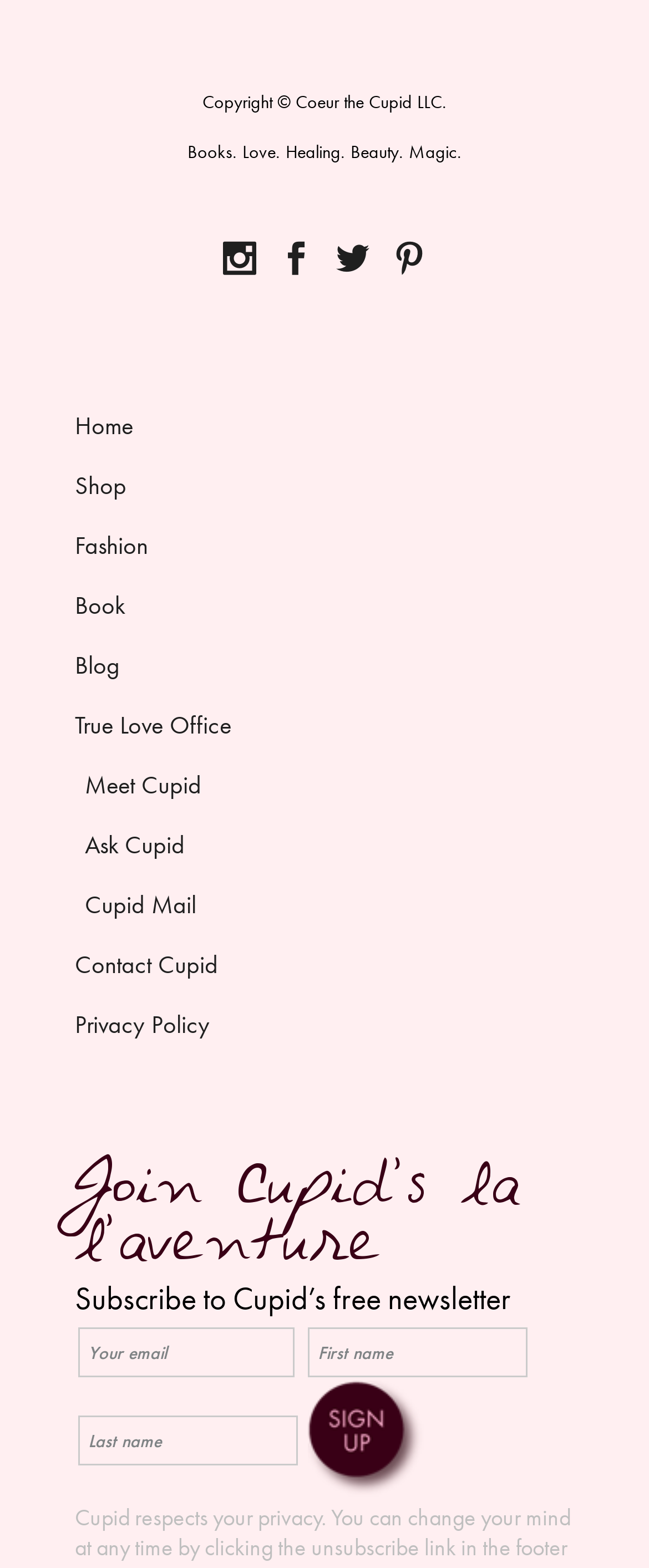Determine the bounding box coordinates of the clickable element to complete this instruction: "Click the Home link". Provide the coordinates in the format of four float numbers between 0 and 1, [left, top, right, bottom].

[0.115, 0.261, 0.205, 0.282]